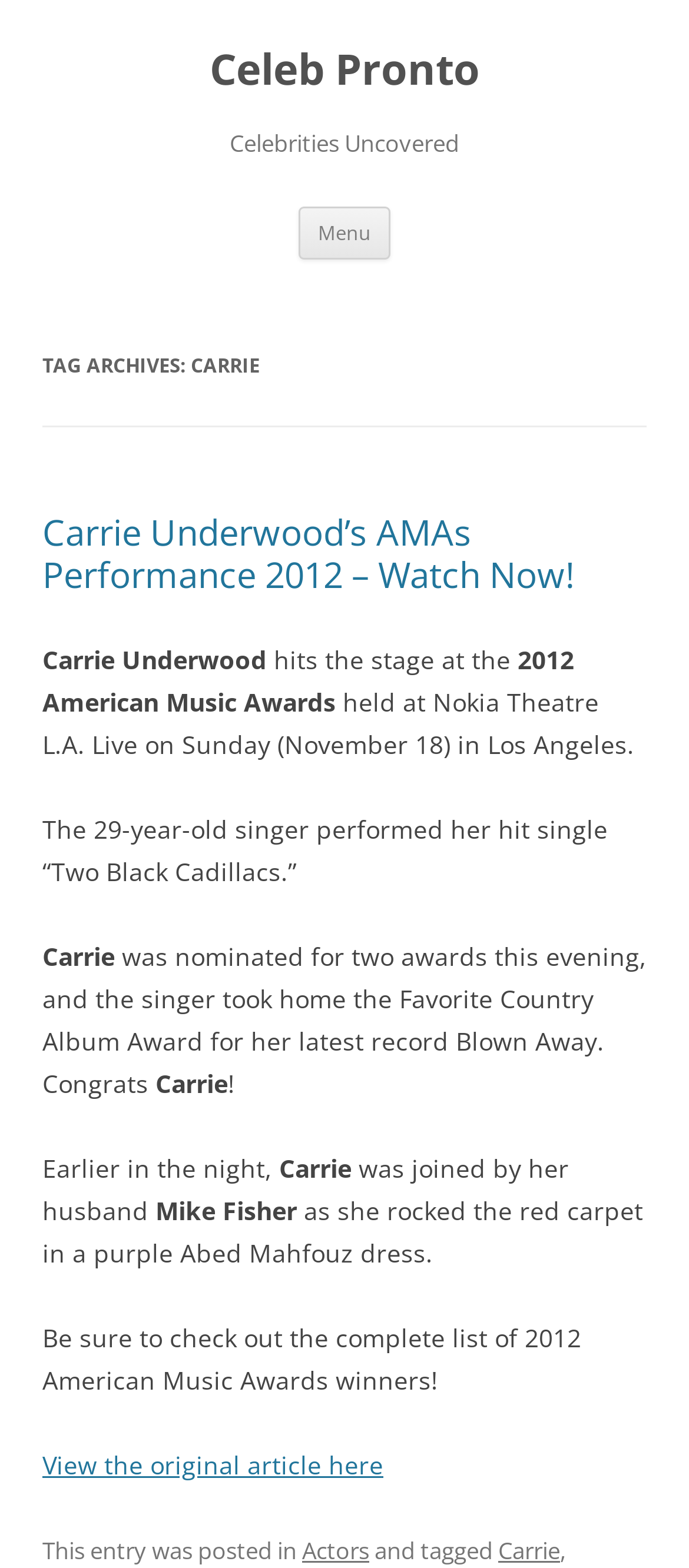Please give a succinct answer using a single word or phrase:
What is the name of the dress Carrie Underwood wore at the 2012 American Music Awards?

Abed Mahfouz dress